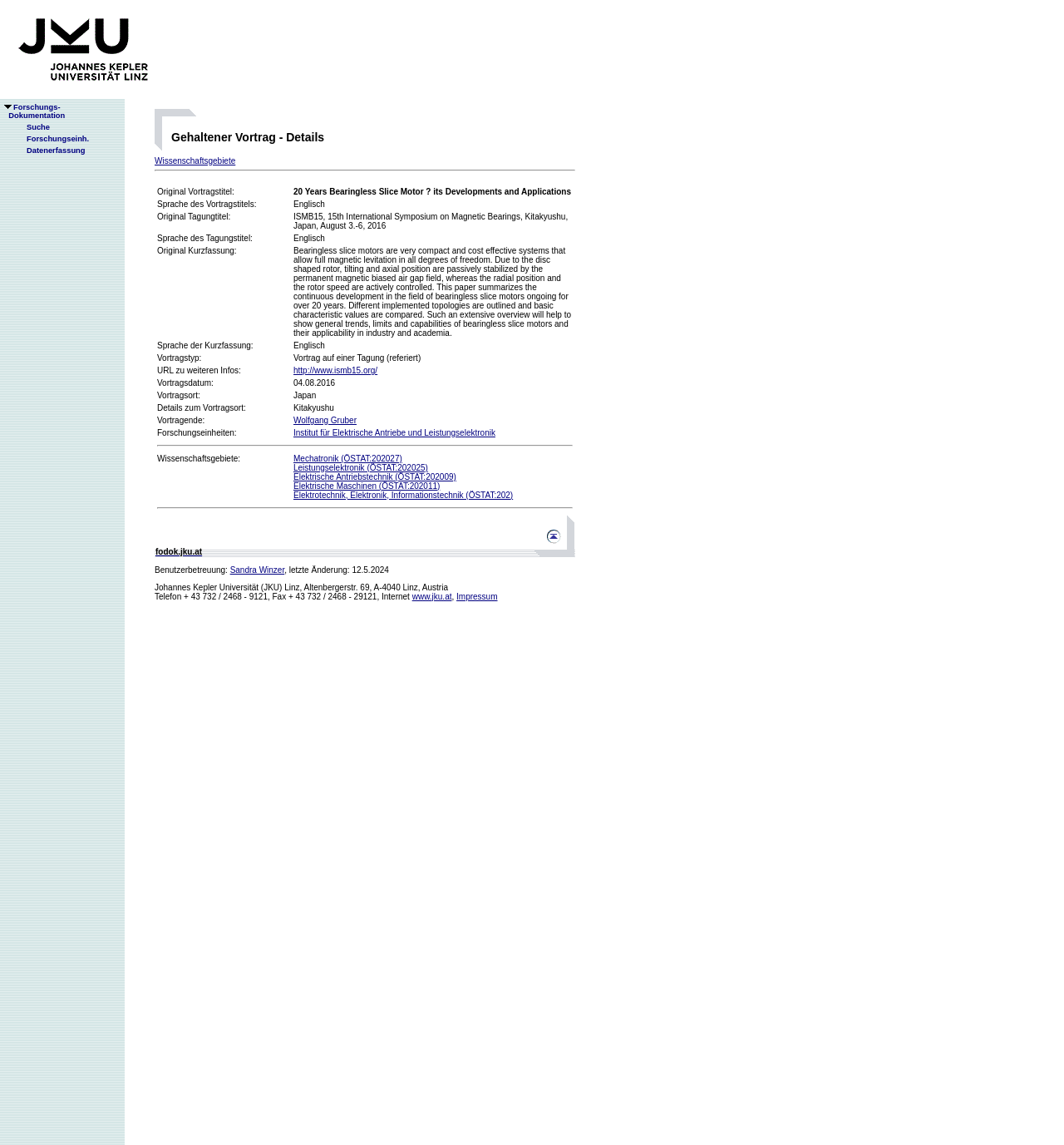Locate the bounding box coordinates of the area you need to click to fulfill this instruction: 'view details of the lecture'. The coordinates must be in the form of four float numbers ranging from 0 to 1: [left, top, right, bottom].

[0.161, 0.114, 0.556, 0.126]